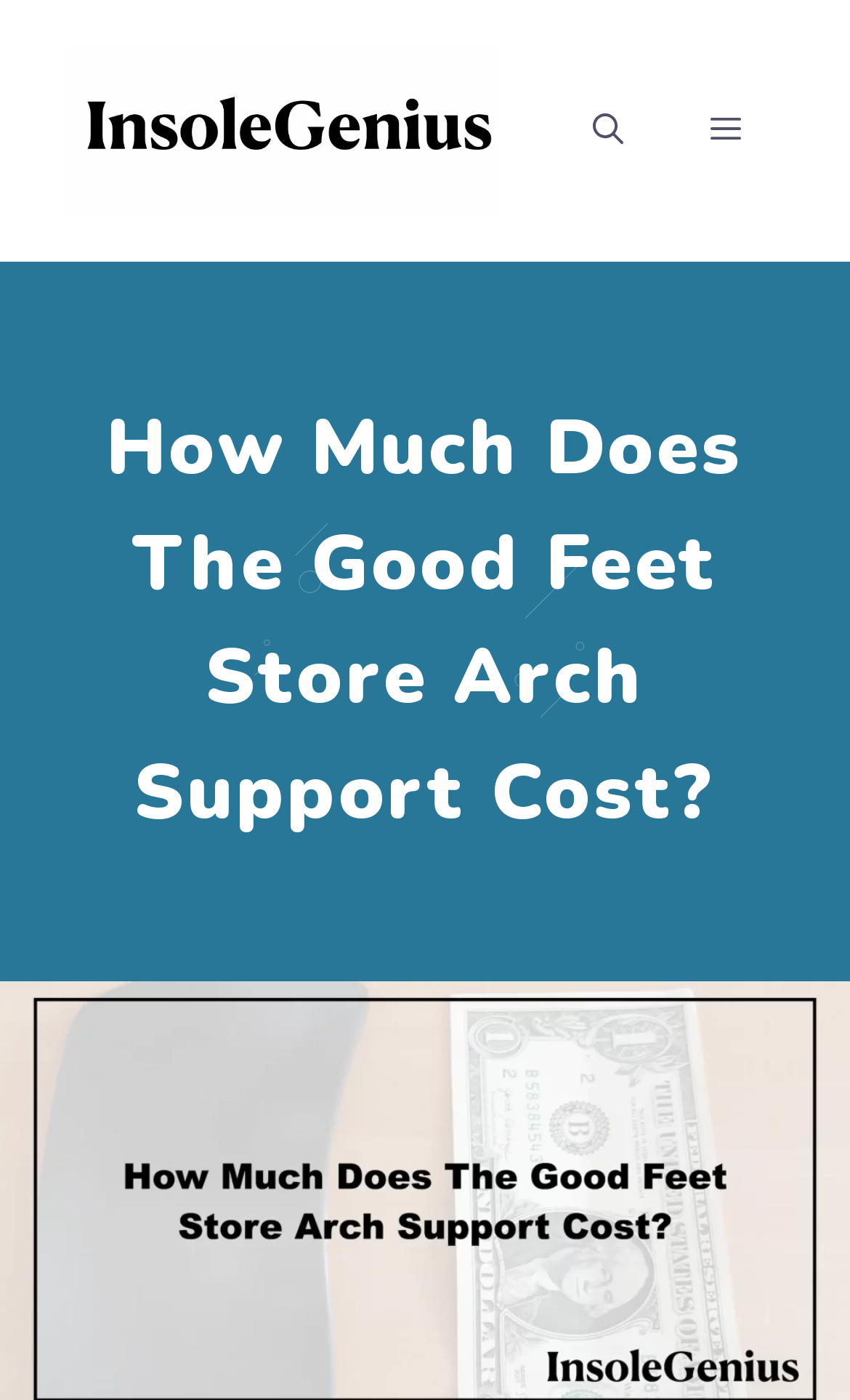Find and provide the bounding box coordinates for the UI element described with: "Counters".

None